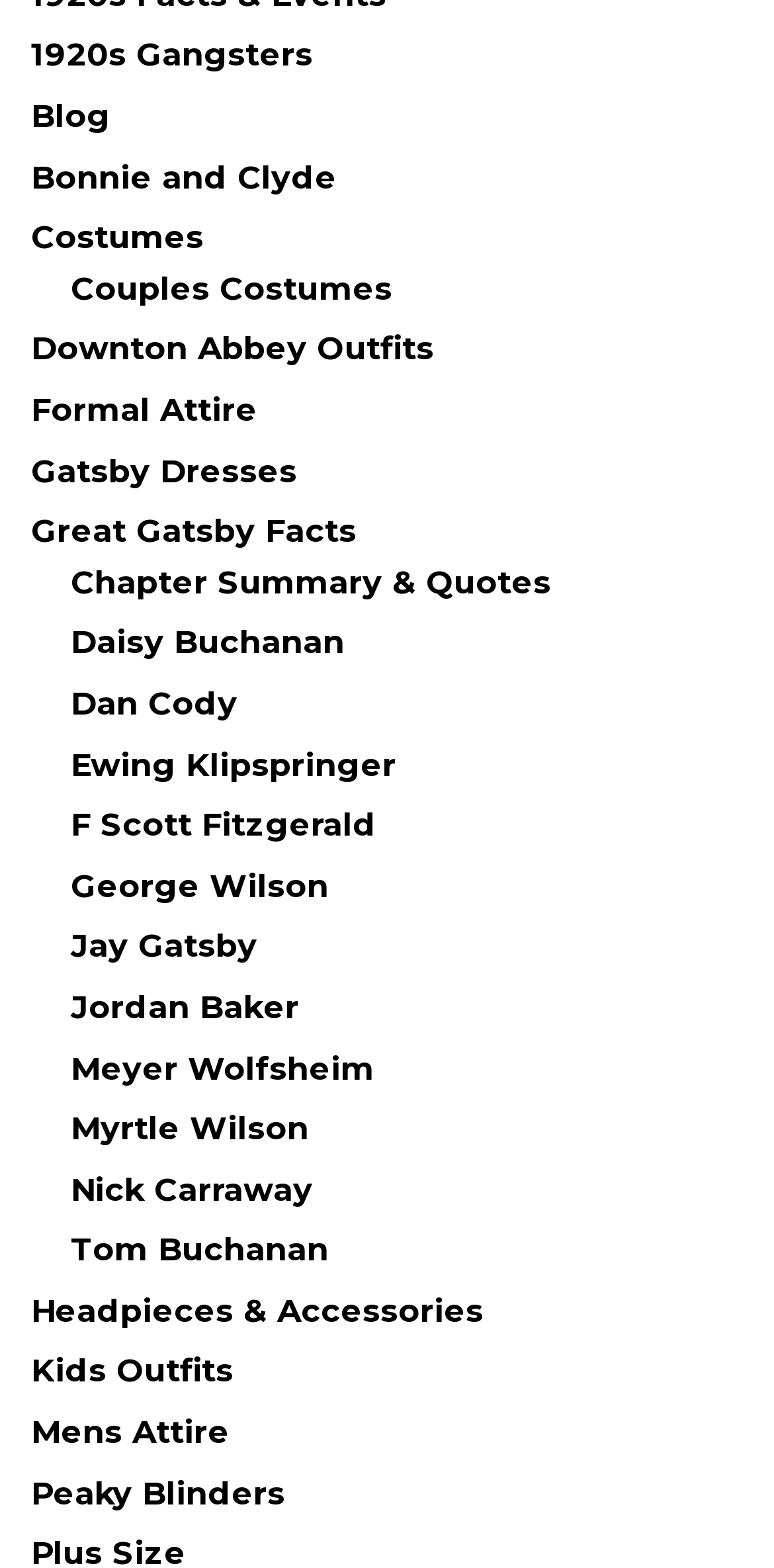Locate the coordinates of the bounding box for the clickable region that fulfills this instruction: "Explore Great Gatsby Facts".

[0.04, 0.327, 0.46, 0.351]